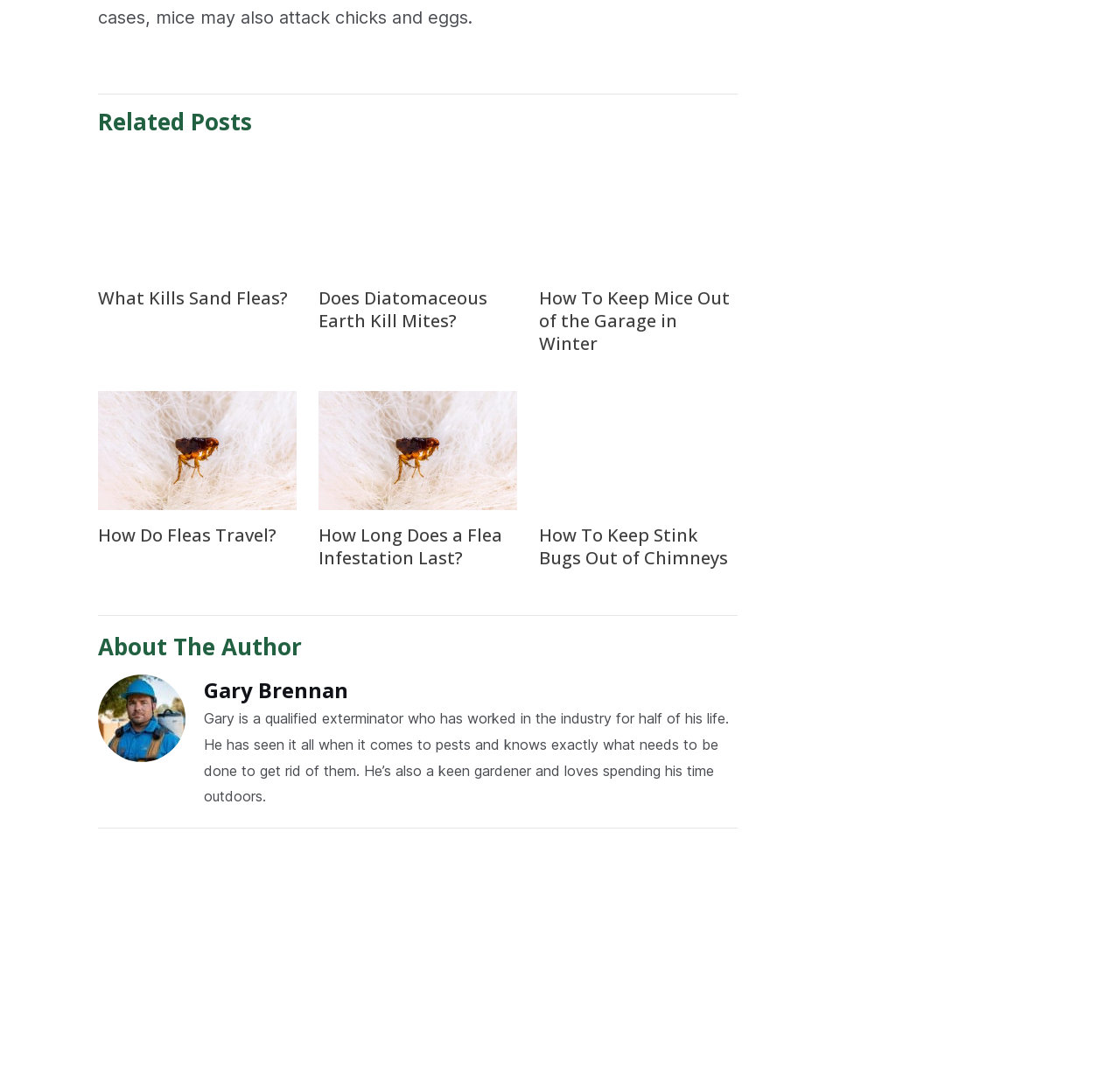Determine the bounding box coordinates for the region that must be clicked to execute the following instruction: "Type a comment in the text field".

[0.087, 0.866, 0.118, 0.907]